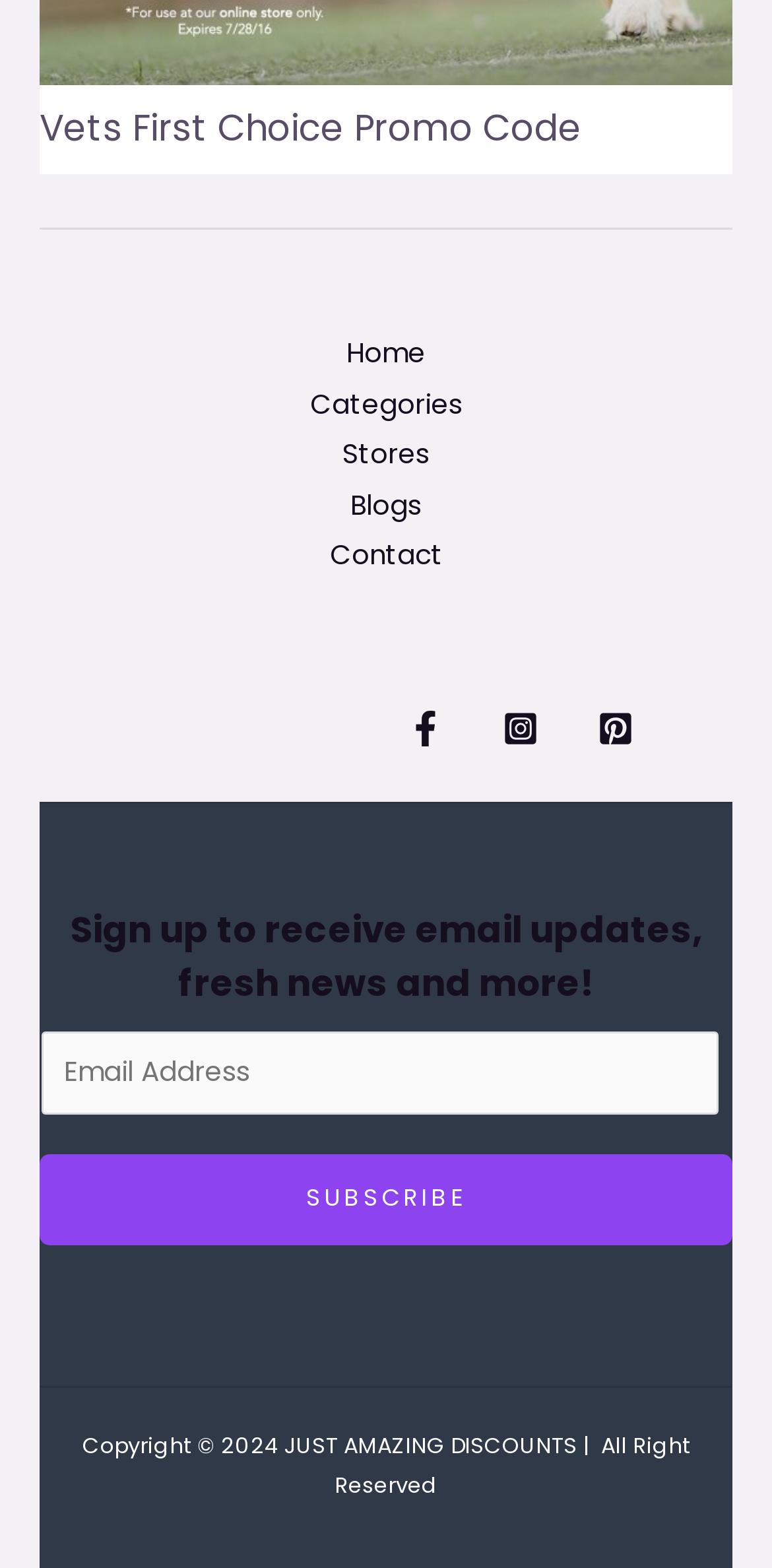What is the name of the promo code website?
Based on the visual content, answer with a single word or a brief phrase.

Vets First Choice